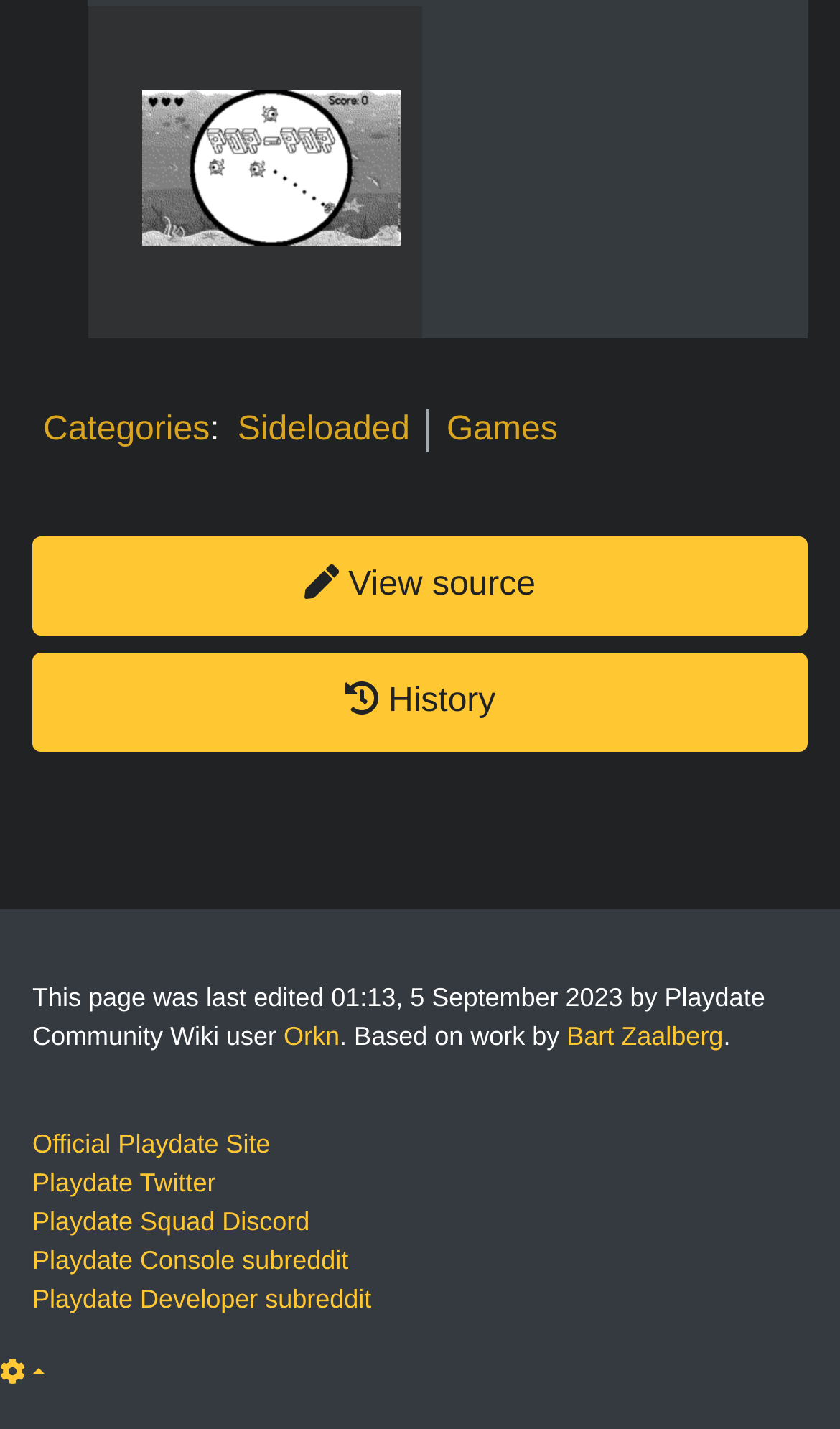Pinpoint the bounding box coordinates of the element to be clicked to execute the instruction: "View source".

[0.038, 0.375, 0.962, 0.445]